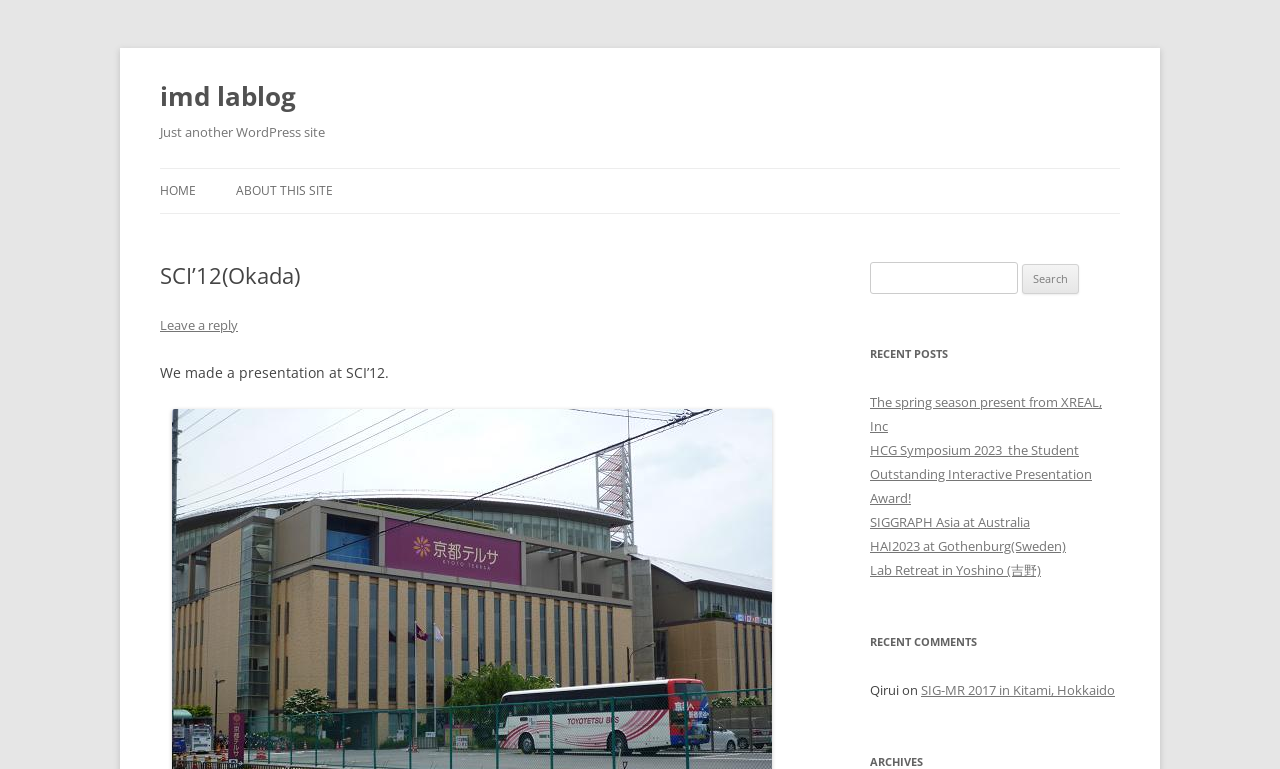Please determine the bounding box coordinates of the element's region to click in order to carry out the following instruction: "leave a reply". The coordinates should be four float numbers between 0 and 1, i.e., [left, top, right, bottom].

[0.125, 0.411, 0.186, 0.434]